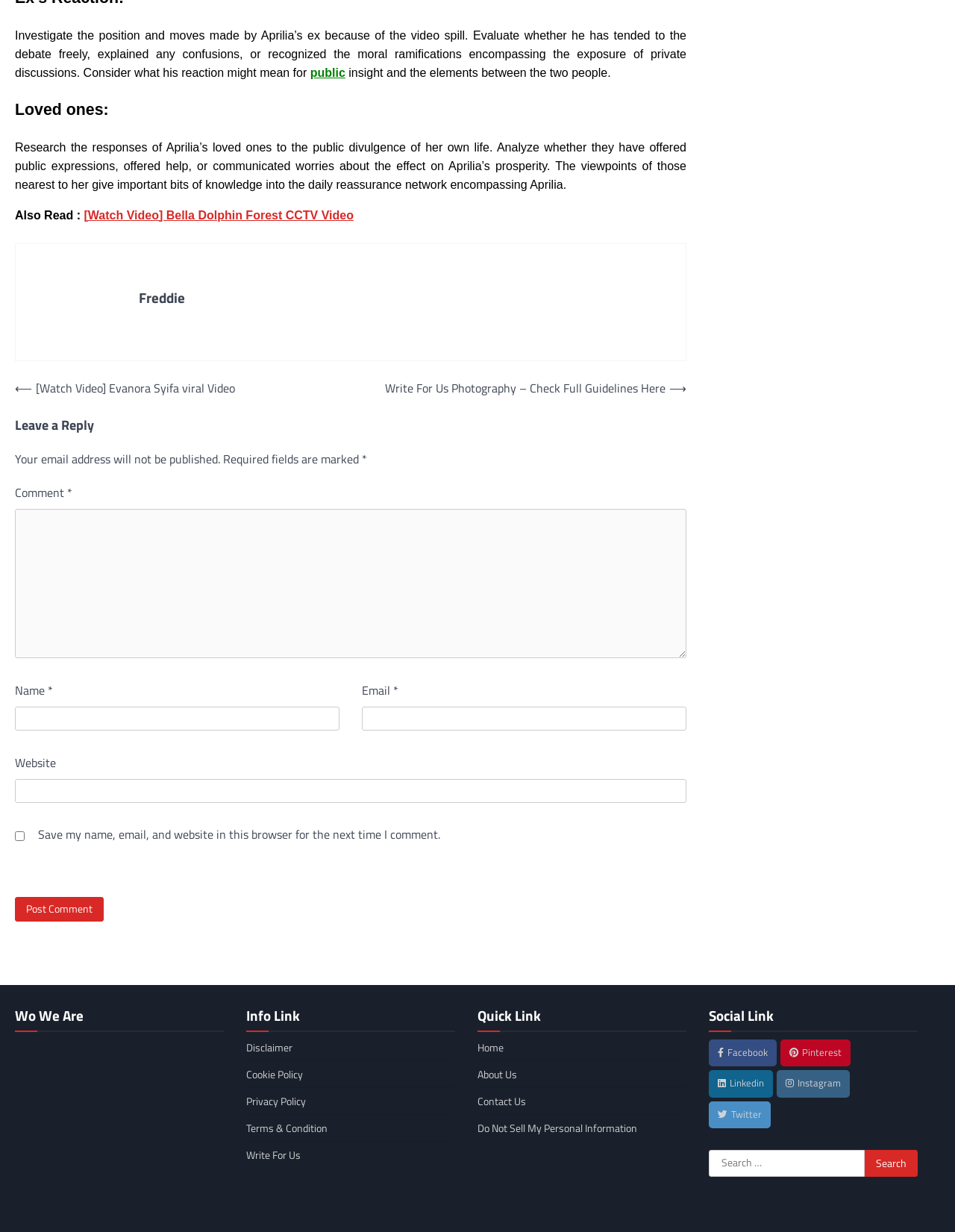Based on the element description: "parent_node: Search for: value="Search"", identify the bounding box coordinates for this UI element. The coordinates must be four float numbers between 0 and 1, listed as [left, top, right, bottom].

[0.905, 0.934, 0.961, 0.955]